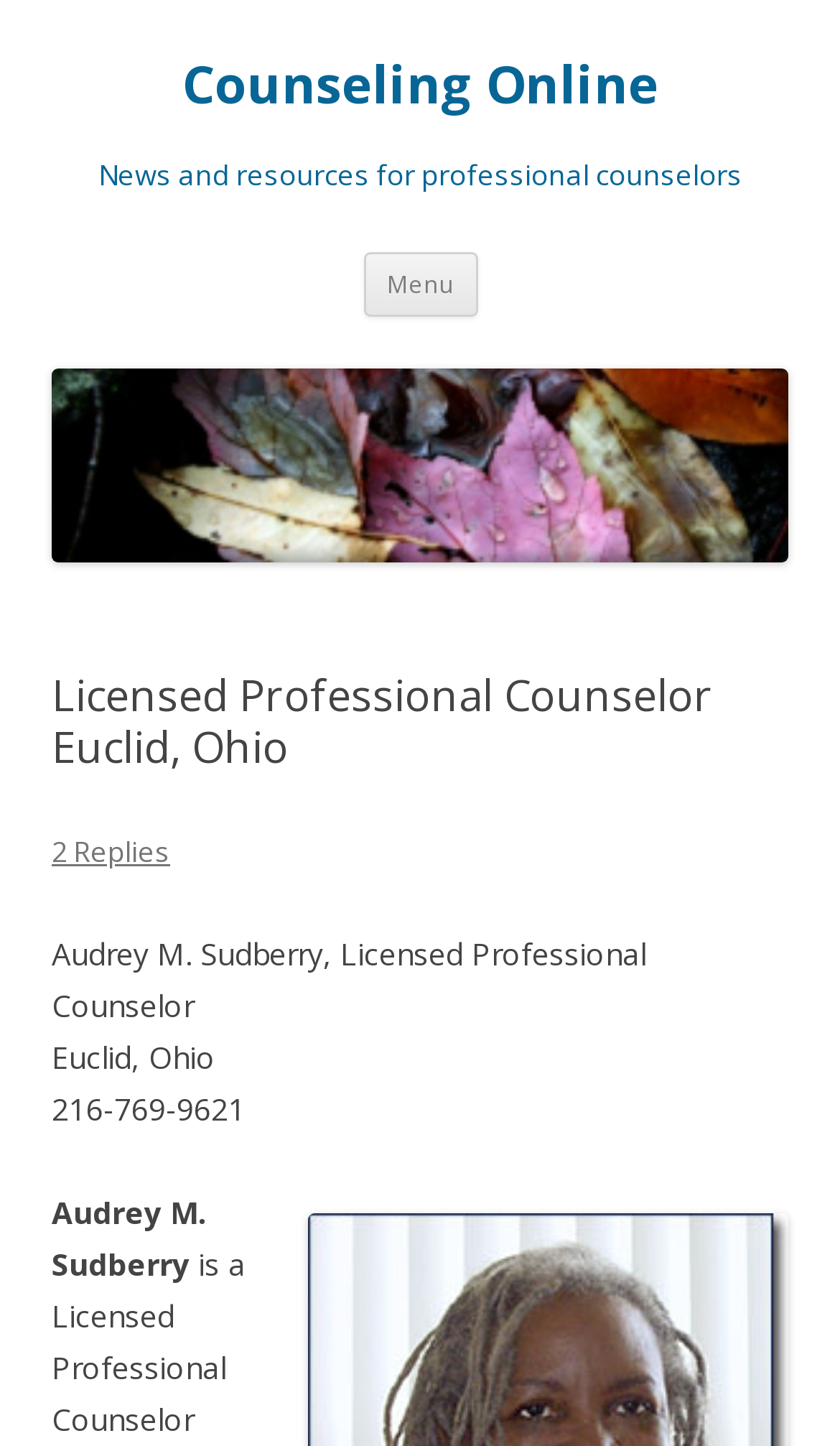Find the bounding box of the UI element described as follows: "Menu".

[0.432, 0.174, 0.568, 0.218]